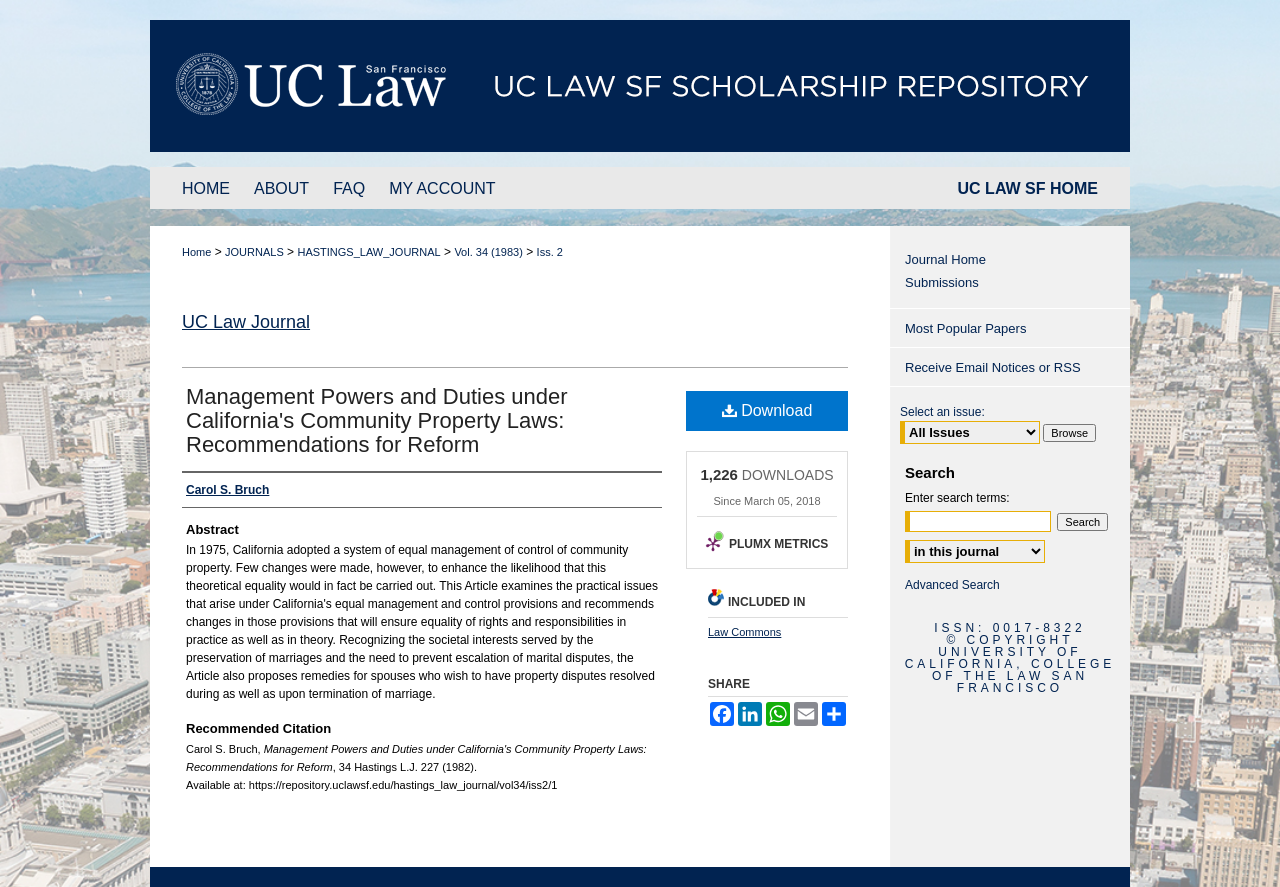From the element description: "Carol S. Bruch", extract the bounding box coordinates of the UI element. The coordinates should be expressed as four float numbers between 0 and 1, in the order [left, top, right, bottom].

[0.145, 0.542, 0.21, 0.562]